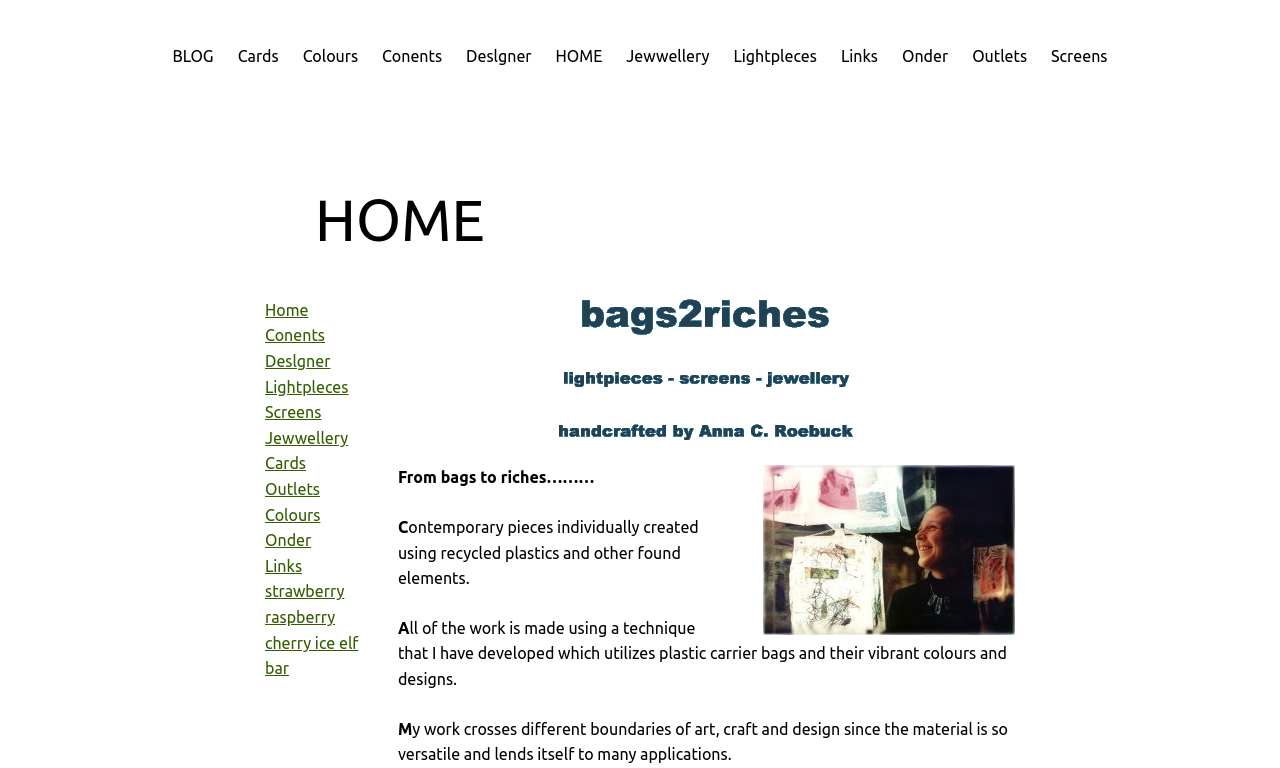Analyze and describe the webpage in a detailed narrative.

This webpage is about "bags2riches Anna C. Roebuck", a designer who creates contemporary pieces using recycled plastics and other found elements. 

At the top of the page, there is a navigation menu with 11 links, including "BLOG", "Cards", "Colours", "Conents", "Deslgner", "HOME", "Jewwellery", "Lightpleces", "Links", "Onder", and "Outlets". 

Below the navigation menu, there is a large heading that reads "HOME". 

On the left side of the page, there is a list of 12 links, including "Home", "Conents", "Deslgner", "Lightpleces", "Screens", "Jewwellery", "Cards", "Outlets", "Colours", "Onder", "Links", and "strawberry raspberry cherry ice elf bar". 

On the right side of the page, there are four figures or images, arranged vertically. 

In the middle of the page, there are five paragraphs of text. The first paragraph reads "From bags to riches………". The second paragraph starts with "C" and describes the designer's work. The third paragraph starts with "A" and explains the technique used to create the pieces. The fourth paragraph starts with "M" and discusses the versatility of the material.